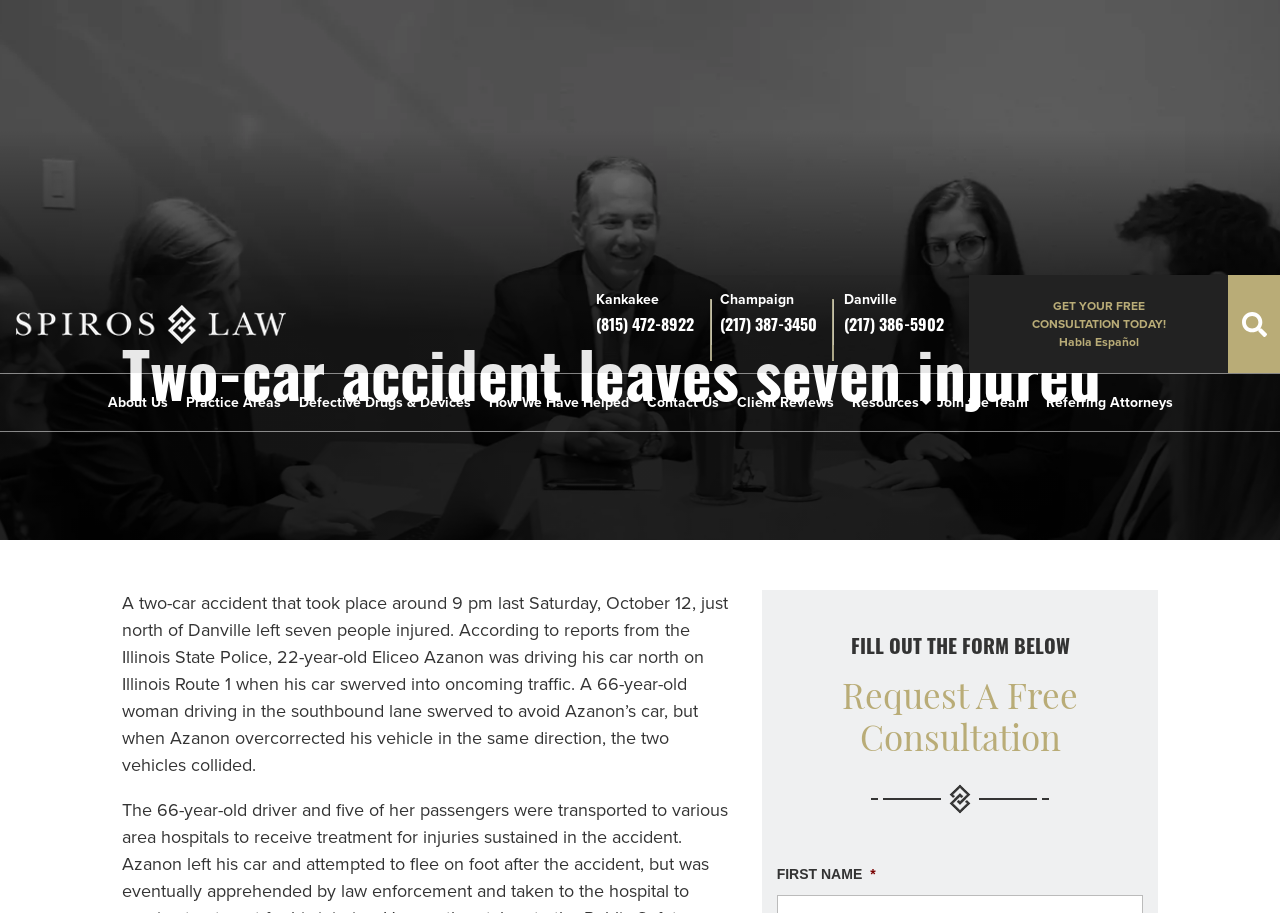Determine the bounding box coordinates for the area that needs to be clicked to fulfill this task: "Get a free consultation". The coordinates must be given as four float numbers between 0 and 1, i.e., [left, top, right, bottom].

[0.759, 0.002, 0.958, 0.105]